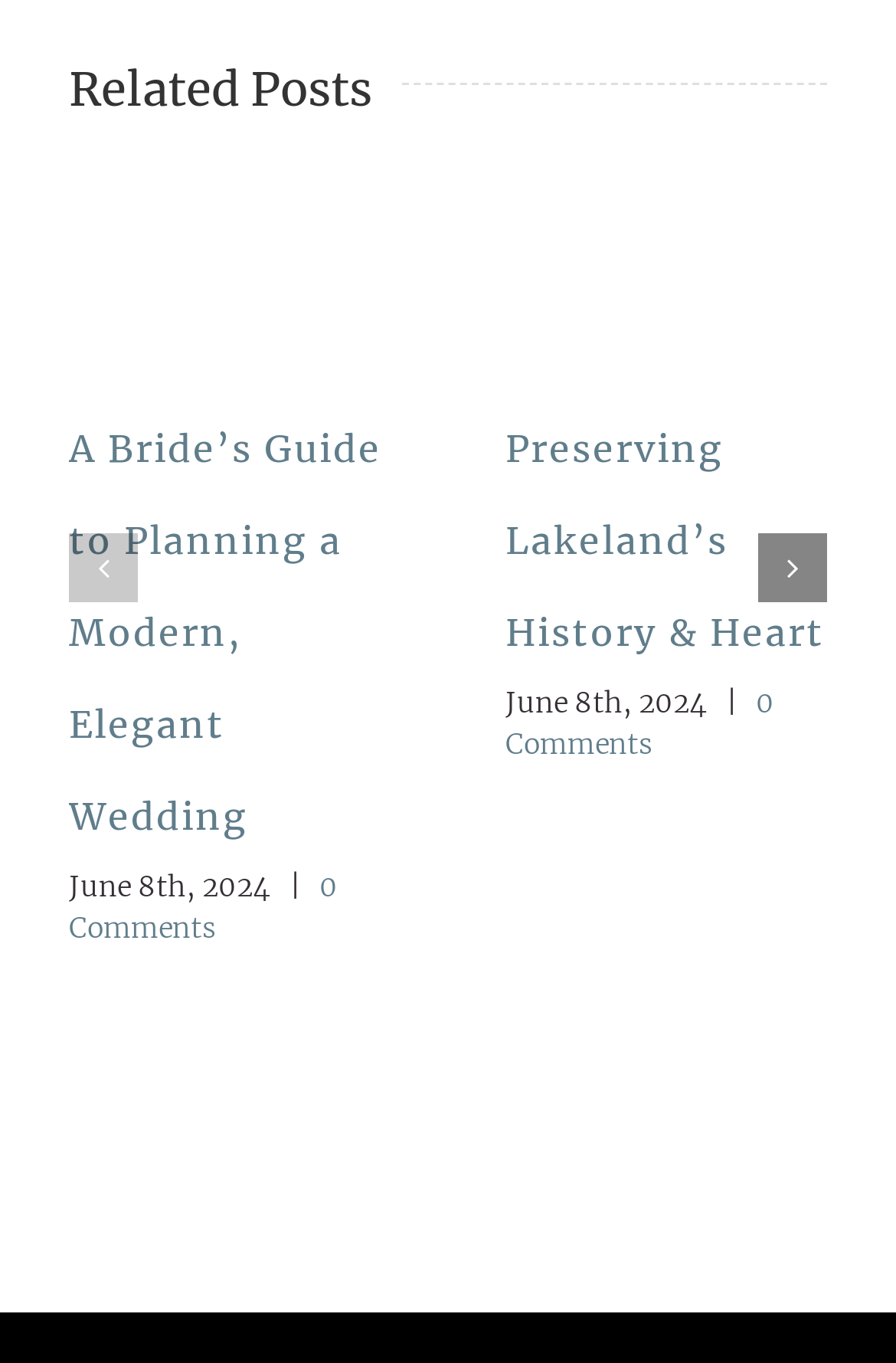What is the title of the first related post? Look at the image and give a one-word or short phrase answer.

A Bride’s Guide to Planning a Modern, Elegant Wedding